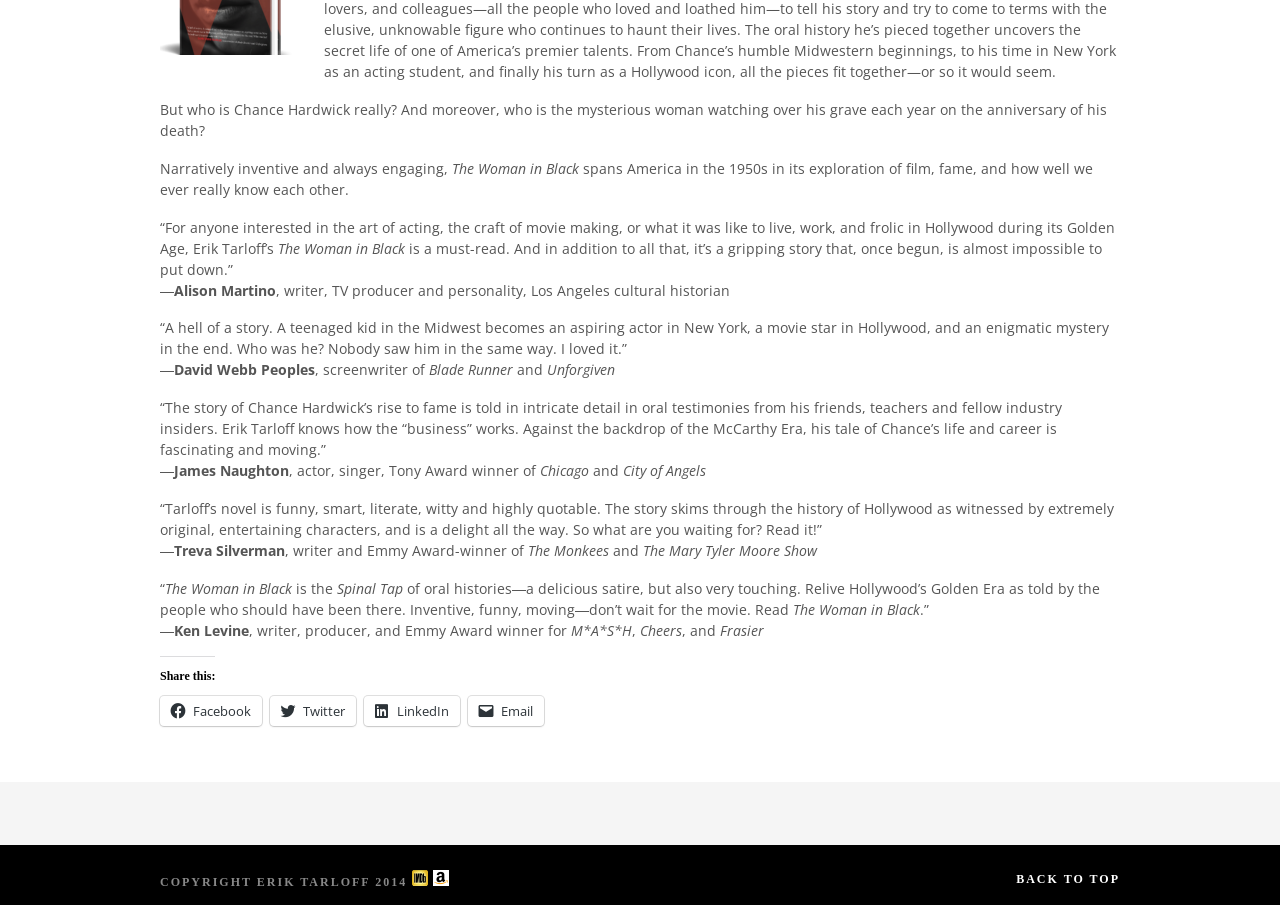Determine the bounding box coordinates of the UI element that matches the following description: "Back to top". The coordinates should be four float numbers between 0 and 1 in the format [left, top, right, bottom].

[0.794, 0.961, 0.875, 0.981]